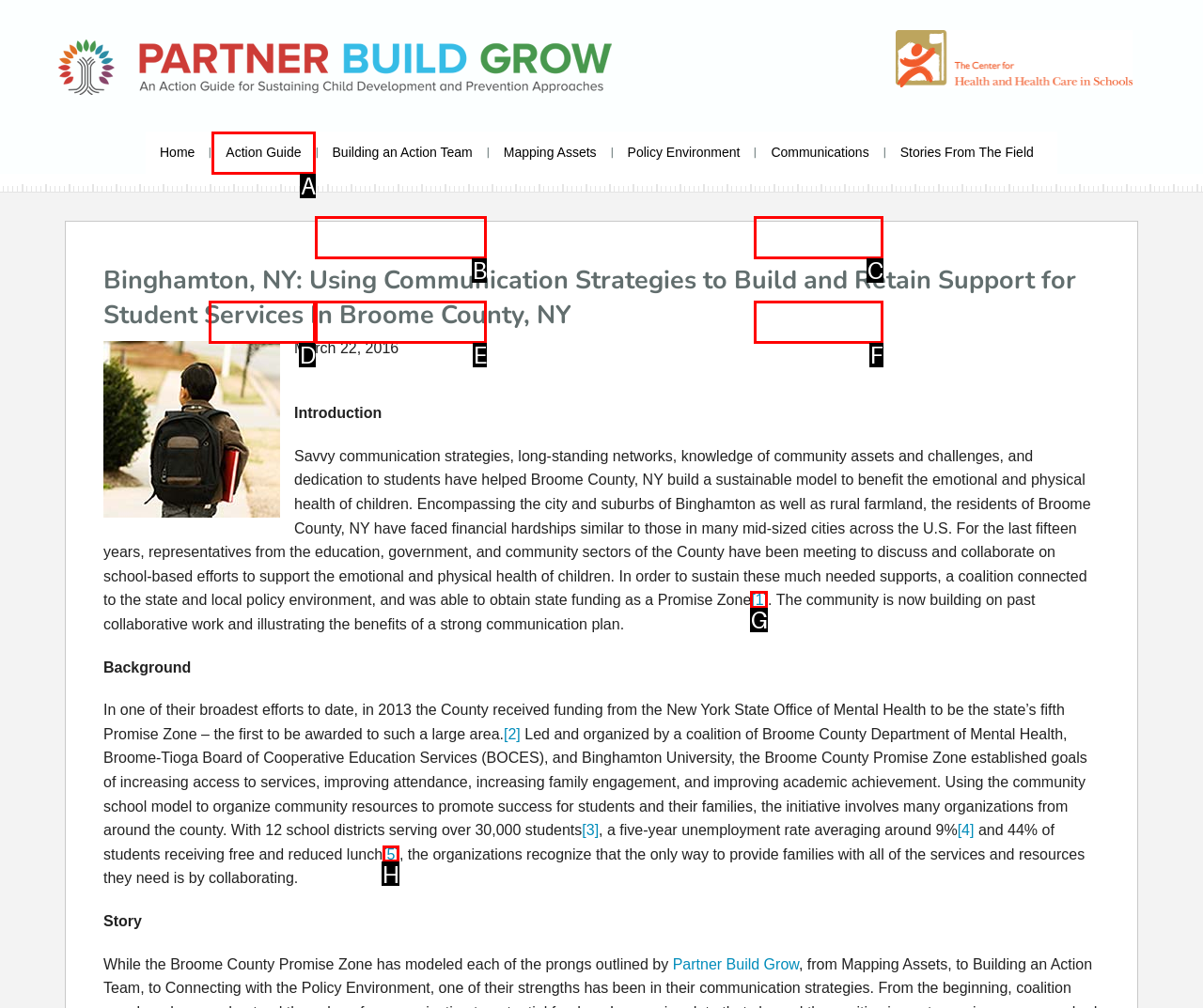Specify which UI element should be clicked to accomplish the task: Click on '[1]' link. Answer with the letter of the correct choice.

G